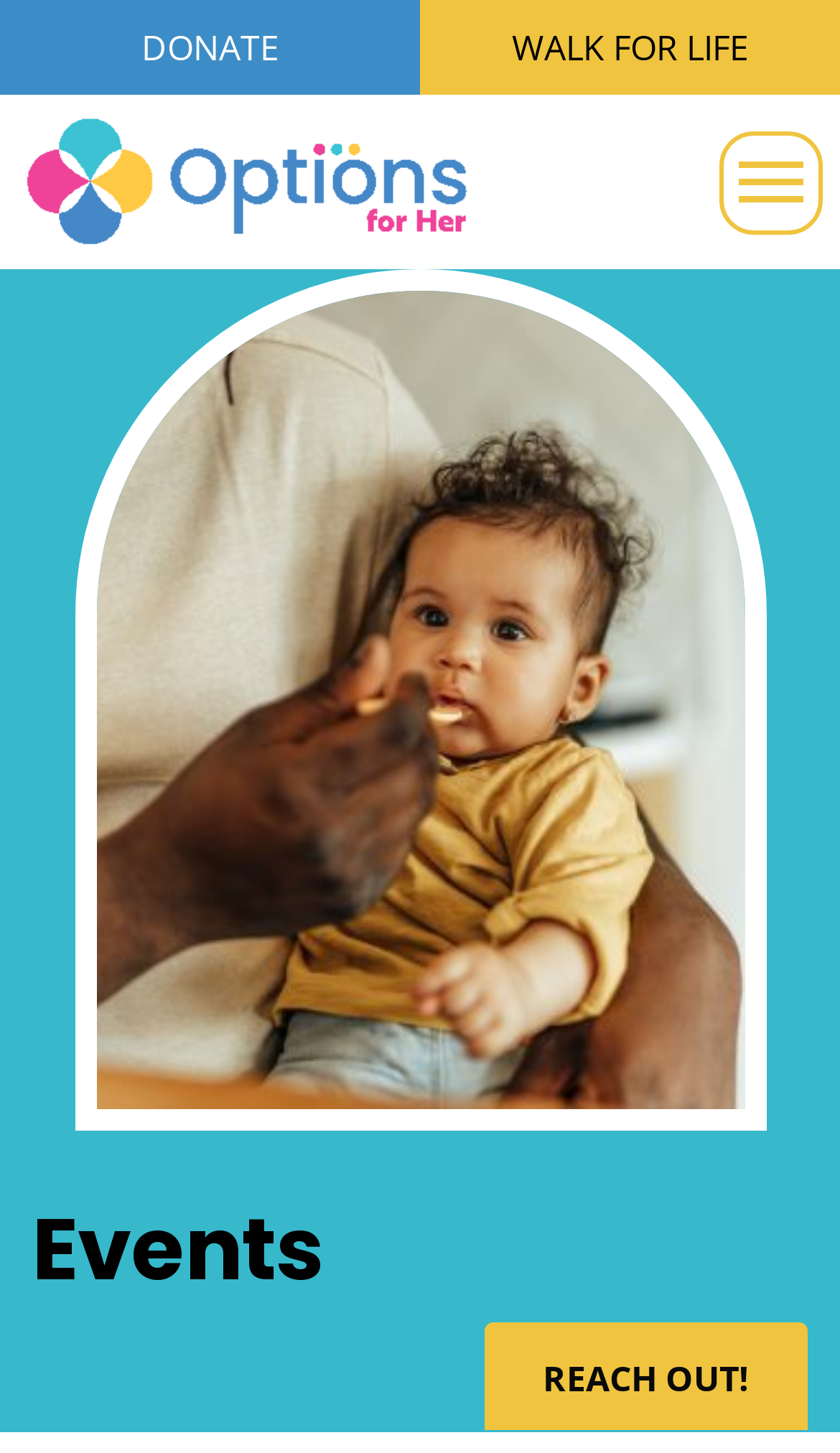Answer the following query concisely with a single word or phrase:
What is the call-to-action on the bottom of the webpage?

REACH OUT!